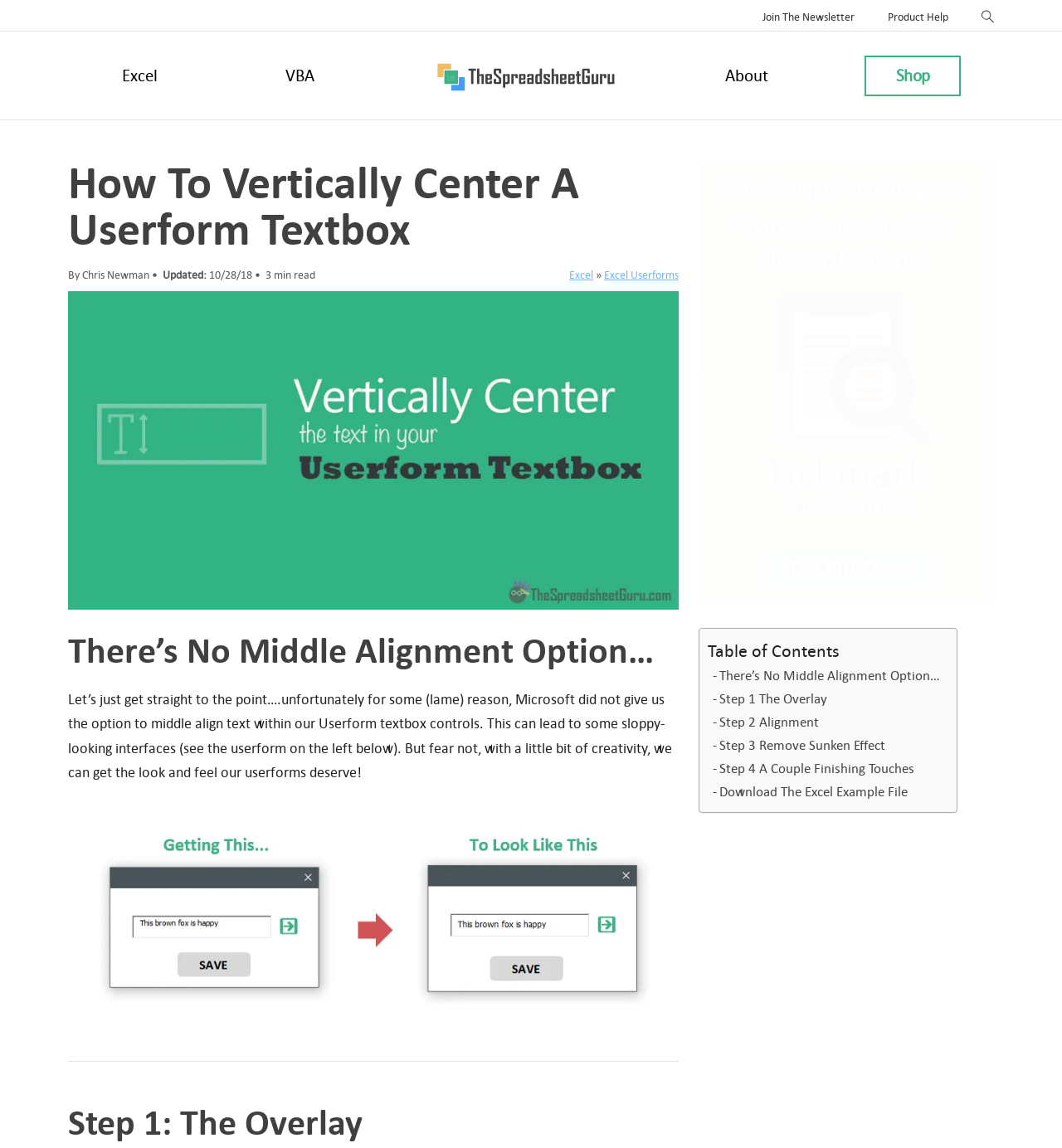Determine the coordinates of the bounding box for the clickable area needed to execute this instruction: "Check the table of contents".

[0.666, 0.557, 0.791, 0.576]